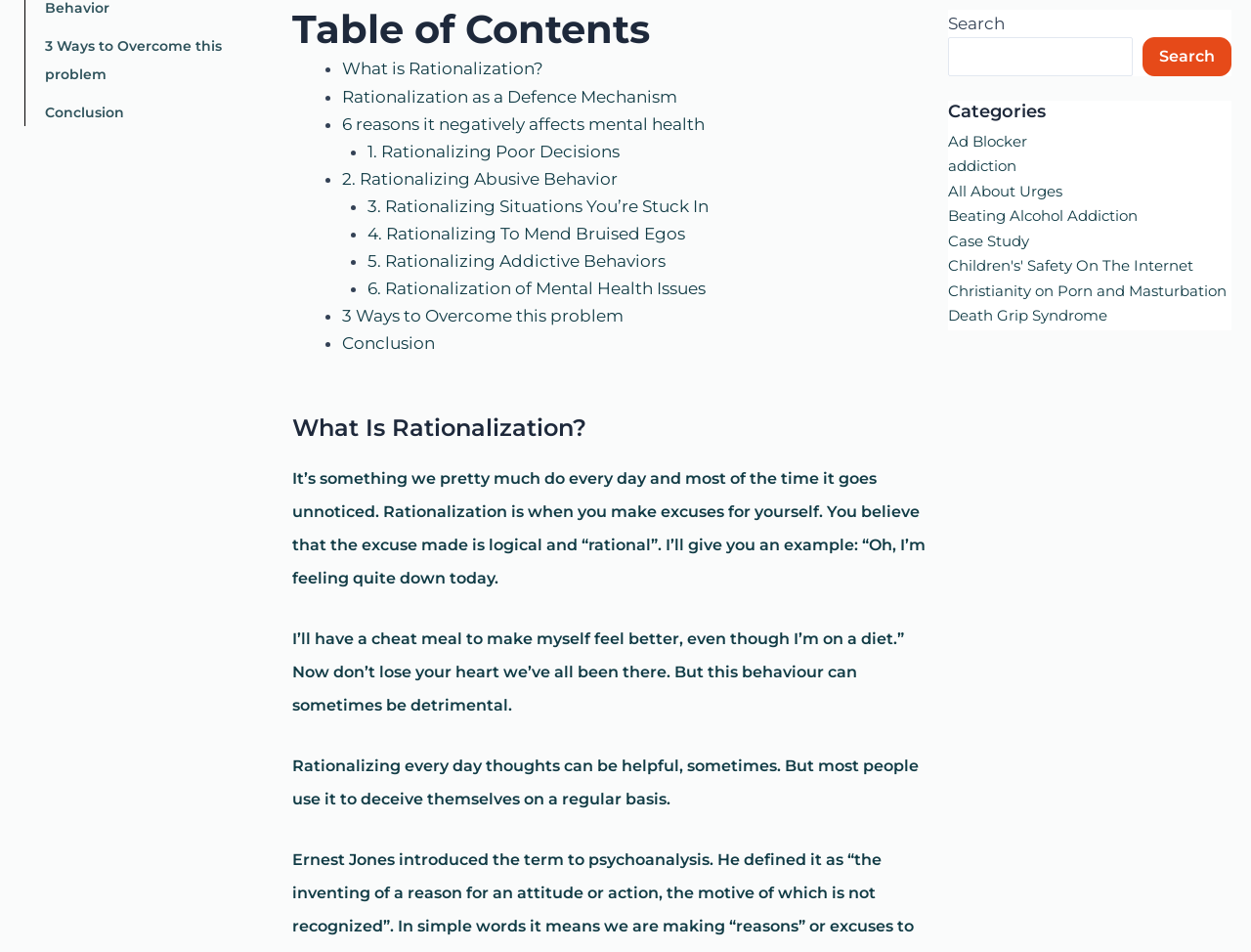Locate the bounding box coordinates of the area to click to fulfill this instruction: "Explore the categories". The bounding box should be presented as four float numbers between 0 and 1, in the order [left, top, right, bottom].

None